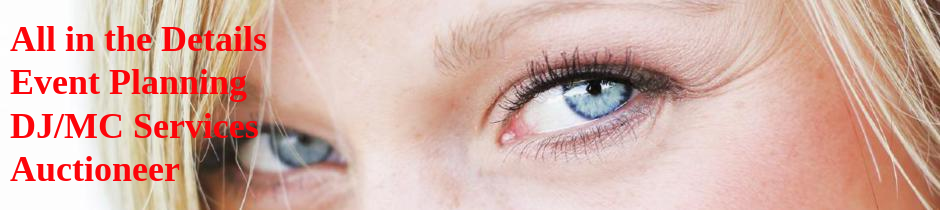Reply to the question with a brief word or phrase: What is the color of the text in the image?

red